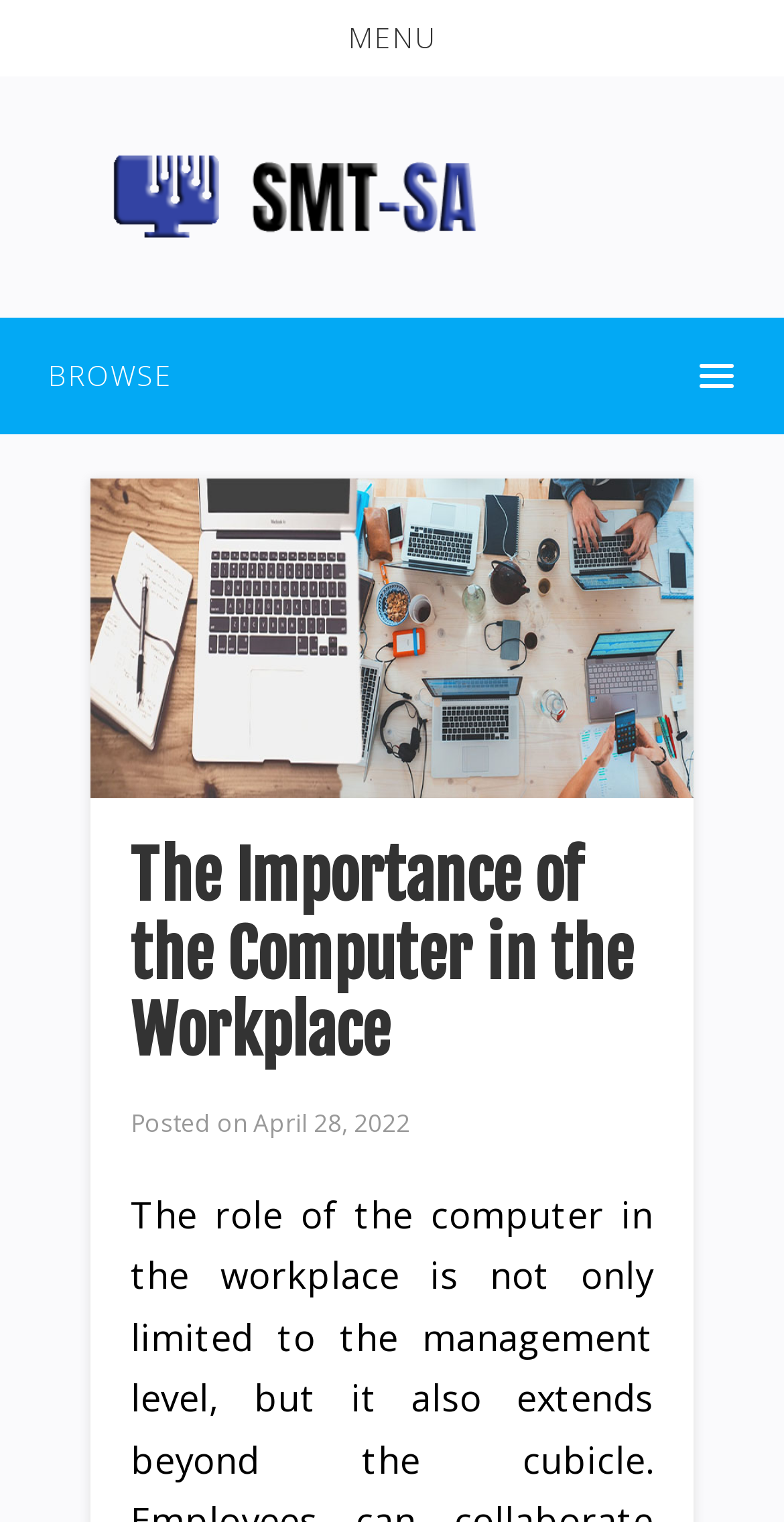Identify the primary heading of the webpage and provide its text.

The Importance of the Computer in the Workplace